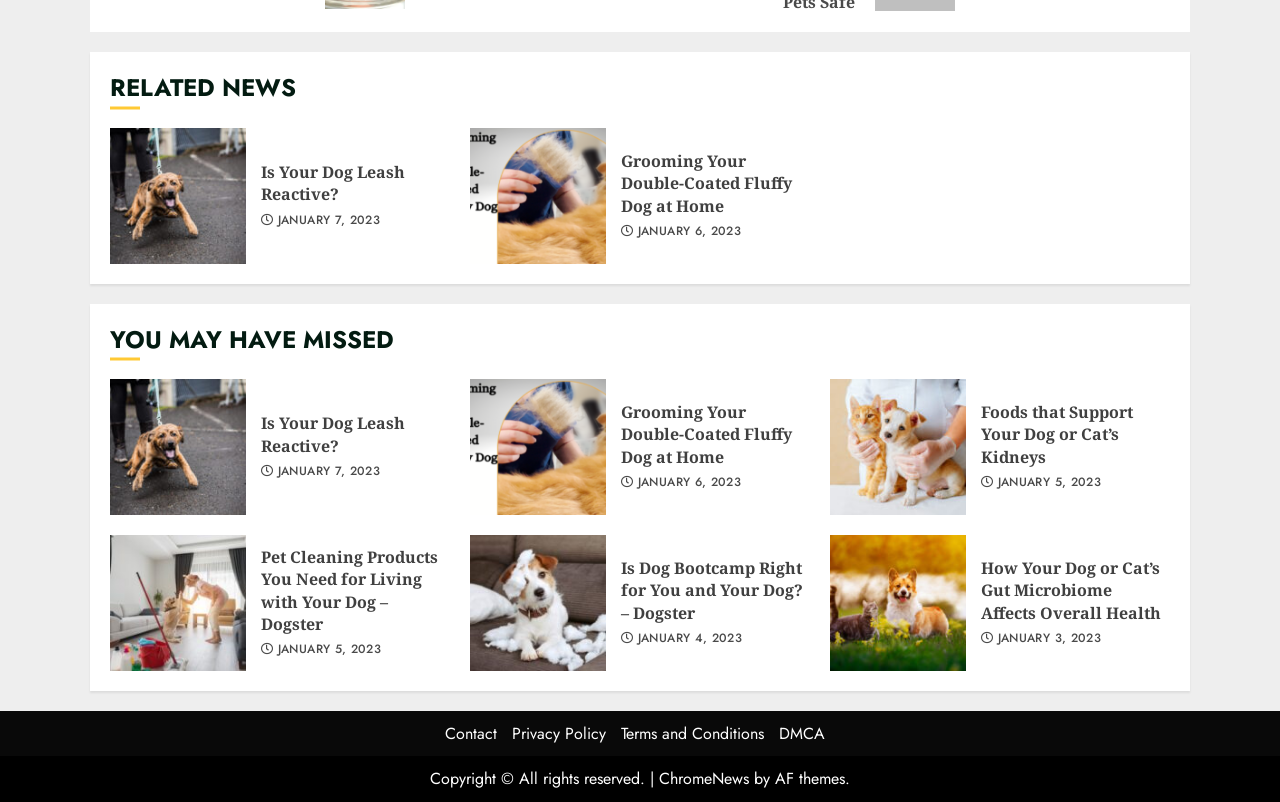Identify the bounding box coordinates for the region to click in order to carry out this instruction: "Check news from January 7, 2023". Provide the coordinates using four float numbers between 0 and 1, formatted as [left, top, right, bottom].

[0.217, 0.265, 0.297, 0.286]